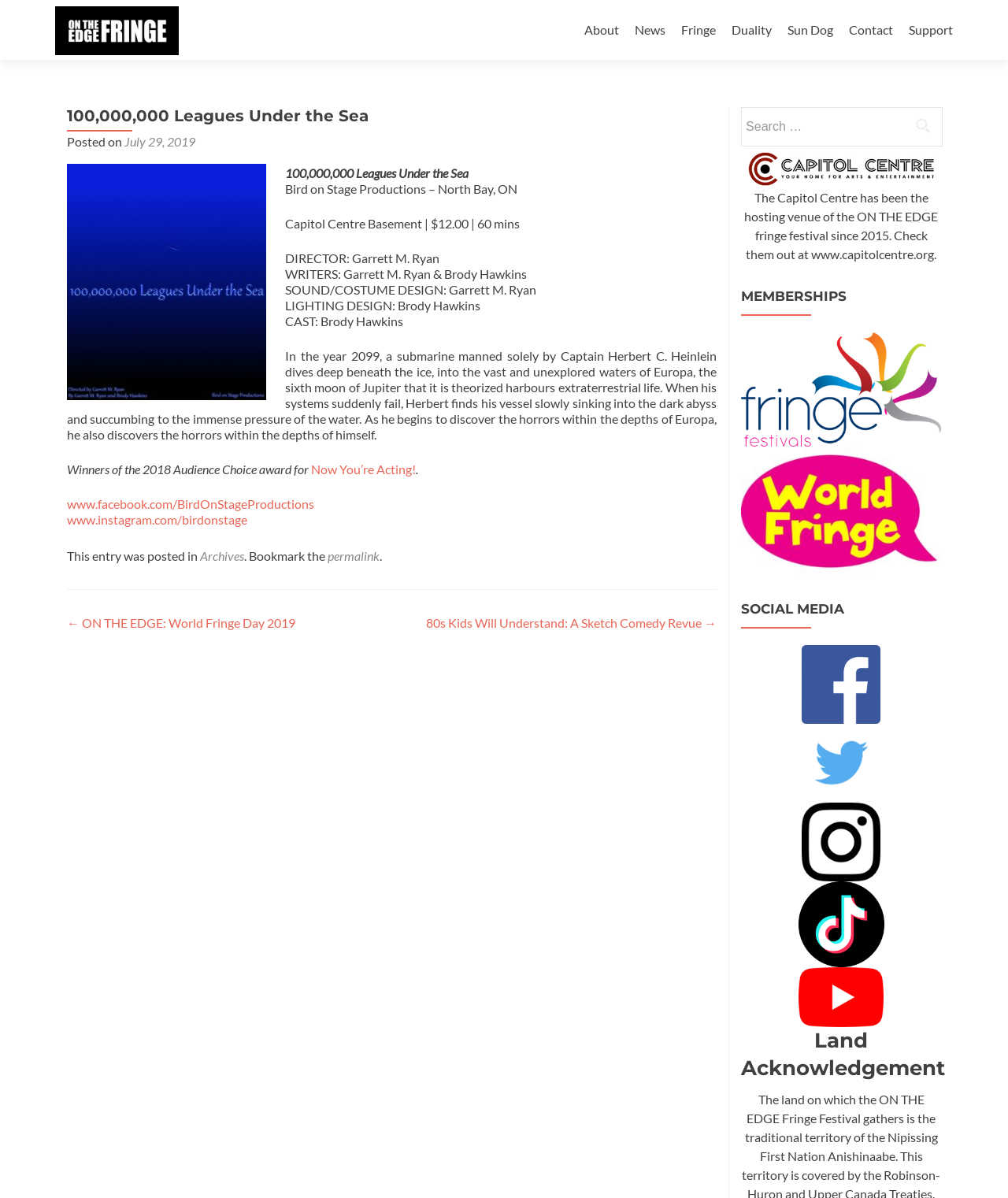What is the name of the venue where the event is taking place?
Use the information from the image to give a detailed answer to the question.

I found the answer by looking at the text 'Capitol Centre Basement | $12.00 | 60 mins' which is located below the title '100,000,000 Leagues Under the Sea'.